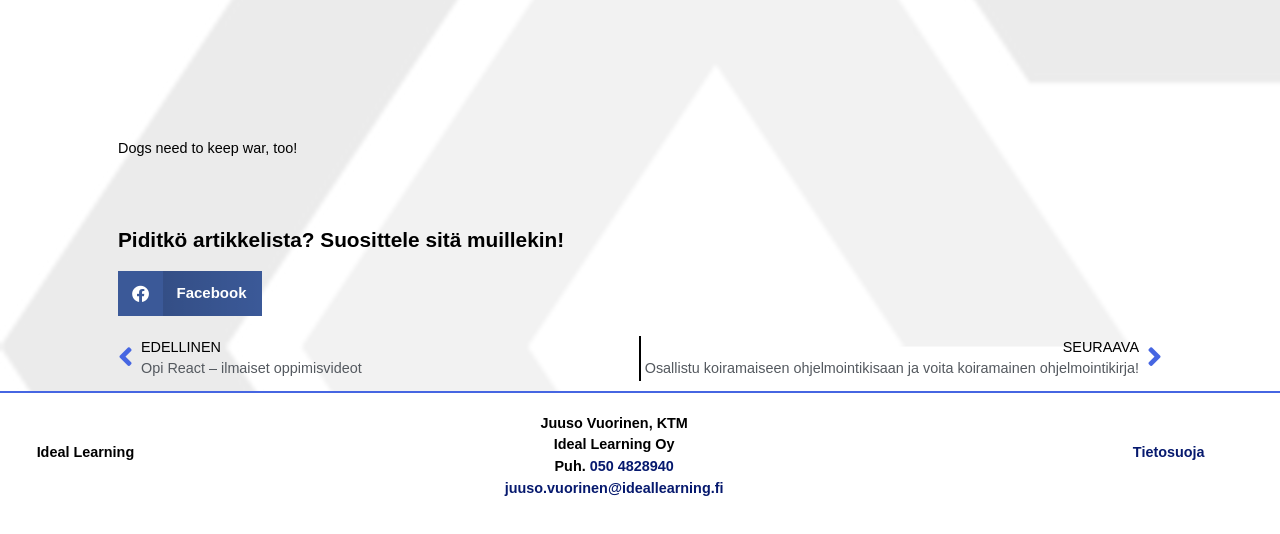Find the bounding box coordinates corresponding to the UI element with the description: "PrevEdellinenOpi React – ilmaiset oppimisvideot". The coordinates should be formatted as [left, top, right, bottom], with values as floats between 0 and 1.

[0.092, 0.629, 0.499, 0.713]